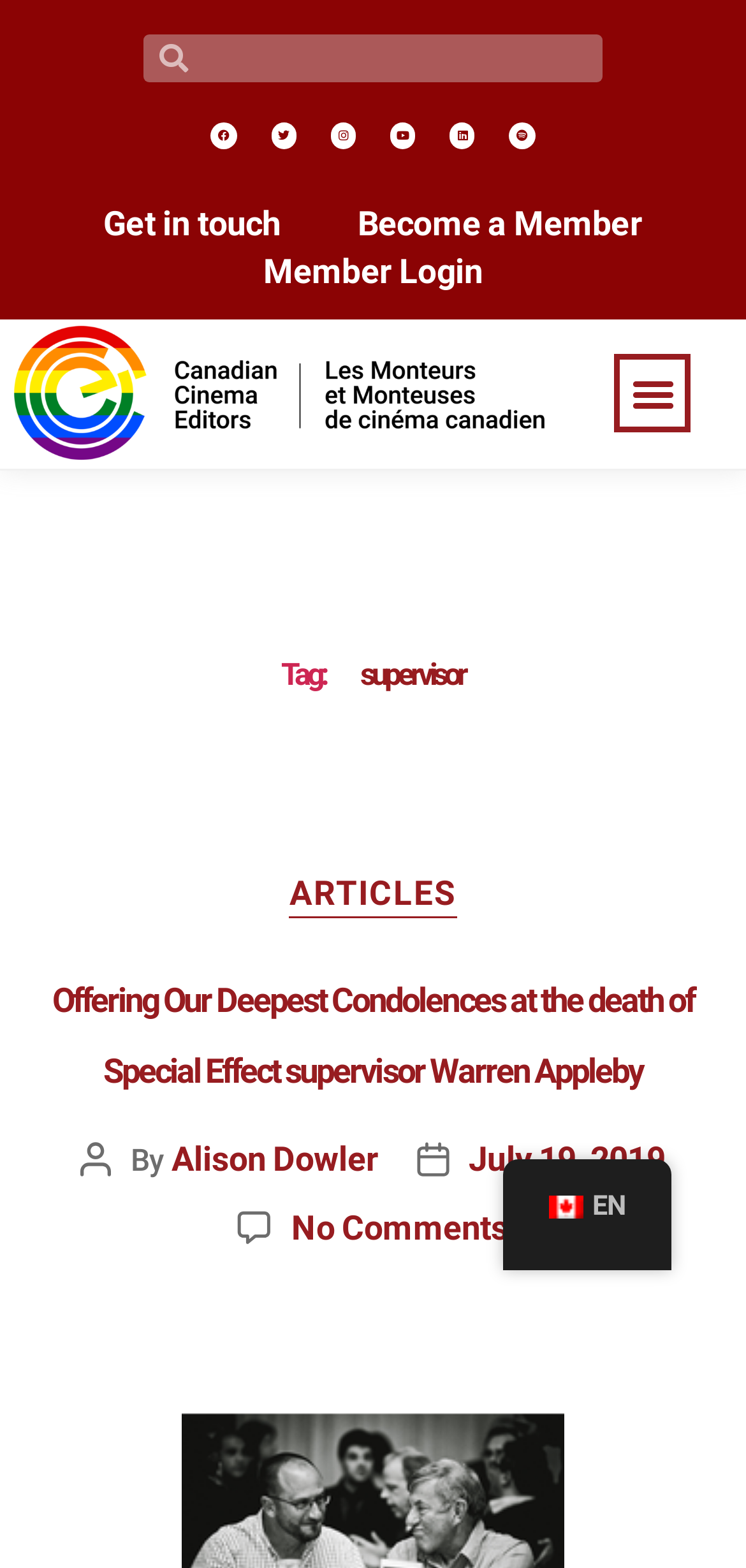Using the provided element description: "July 19, 2019", identify the bounding box coordinates. The coordinates should be four floats between 0 and 1 in the order [left, top, right, bottom].

[0.628, 0.727, 0.891, 0.752]